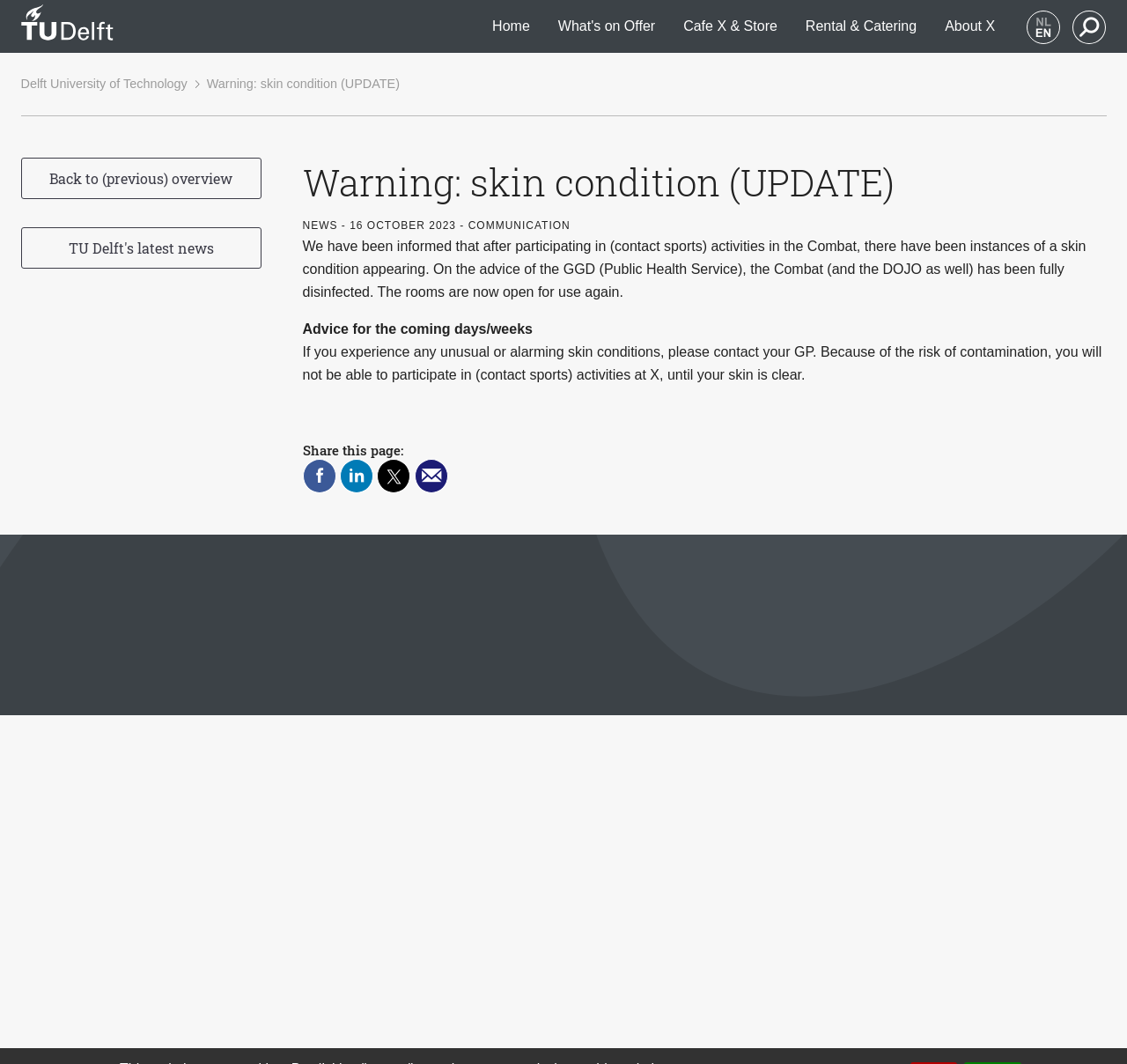Provide the bounding box coordinates in the format (top-left x, top-left y, bottom-right x, bottom-right y). All values are floating point numbers between 0 and 1. Determine the bounding box coordinate of the UI element described as: Rental & Catering

[0.715, 0.0, 0.813, 0.05]